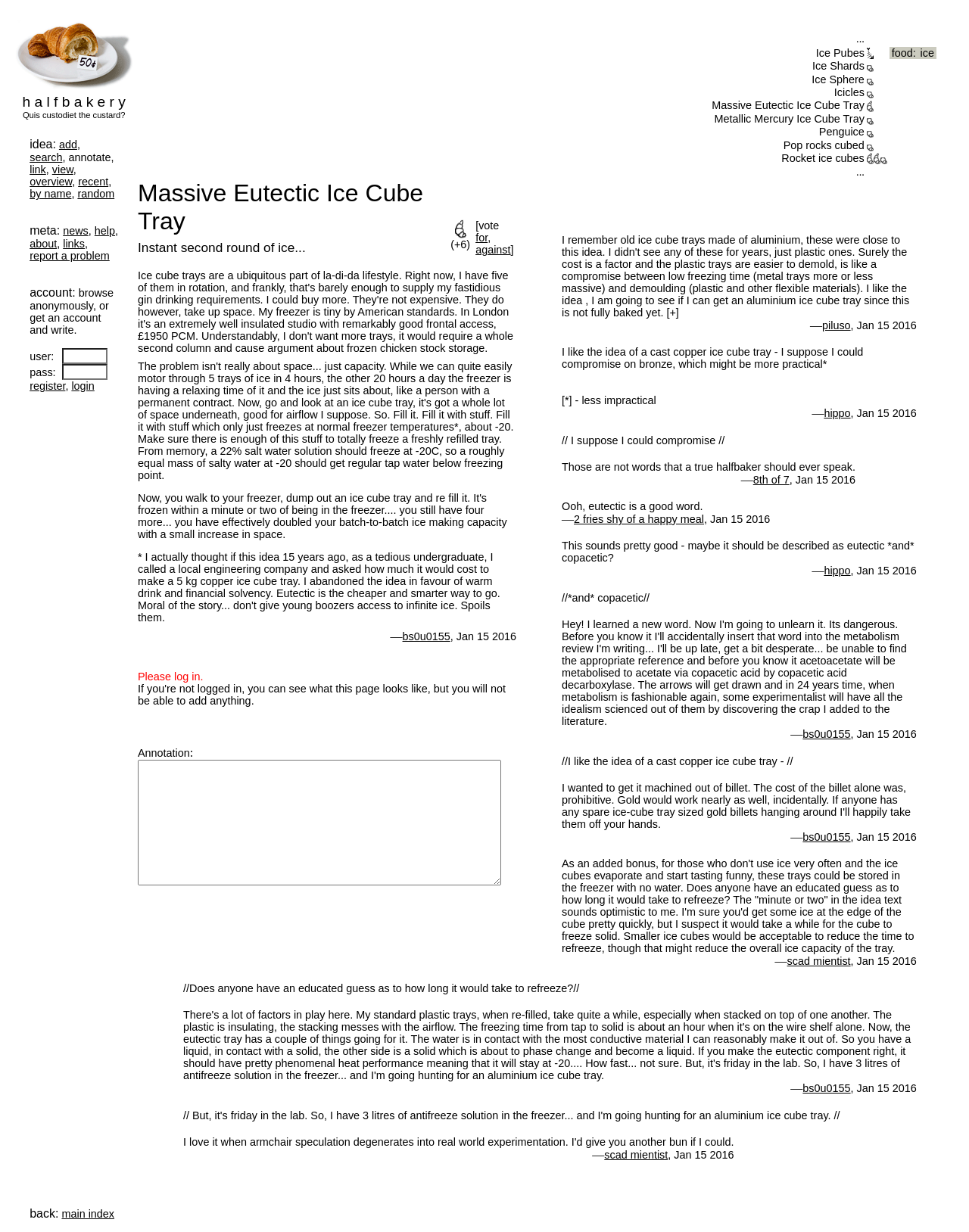Provide your answer to the question using just one word or phrase: What is the function of the 'login' button?

To log in